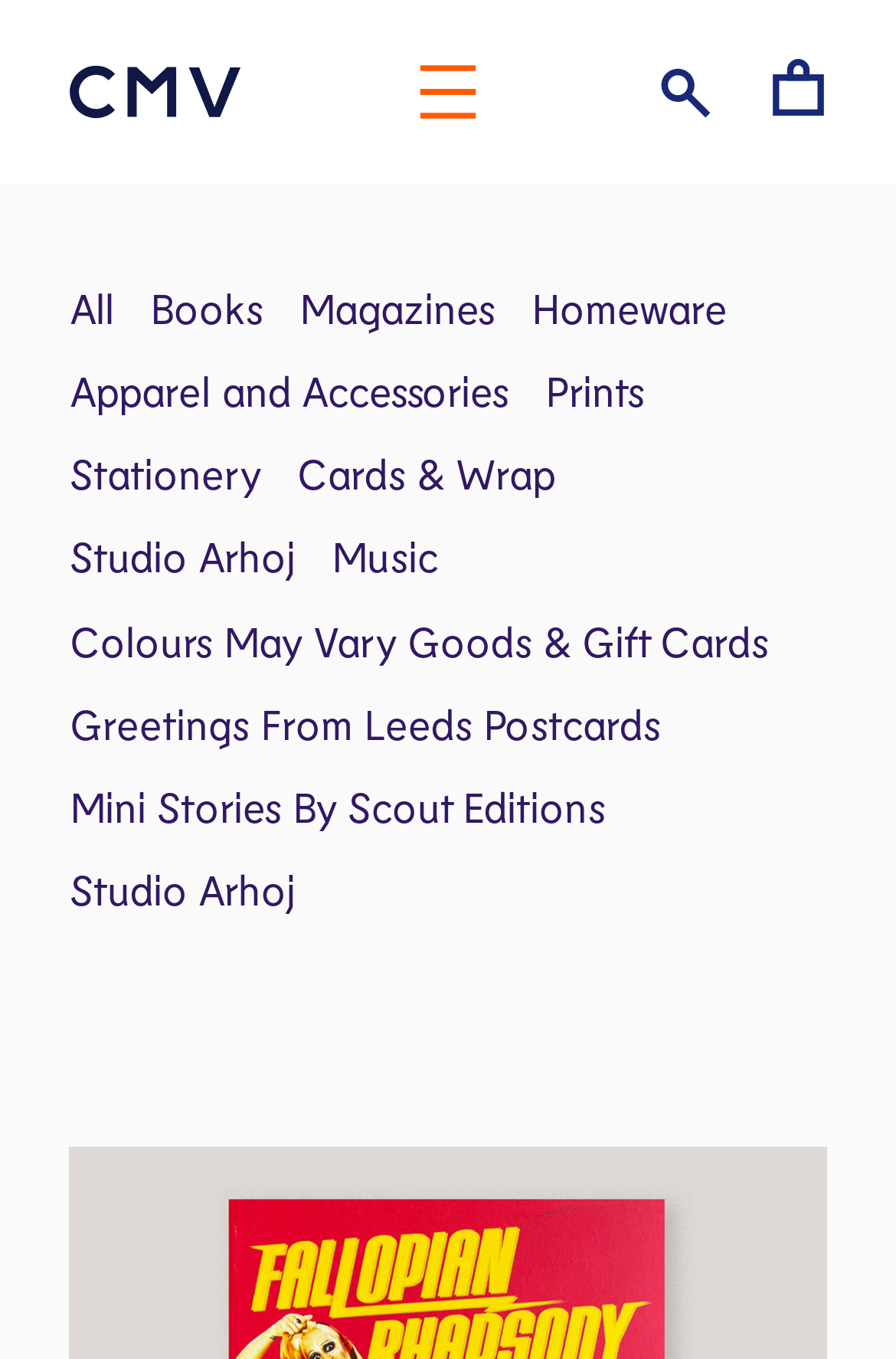Please reply to the following question with a single word or a short phrase:
How many shop categories are there?

13